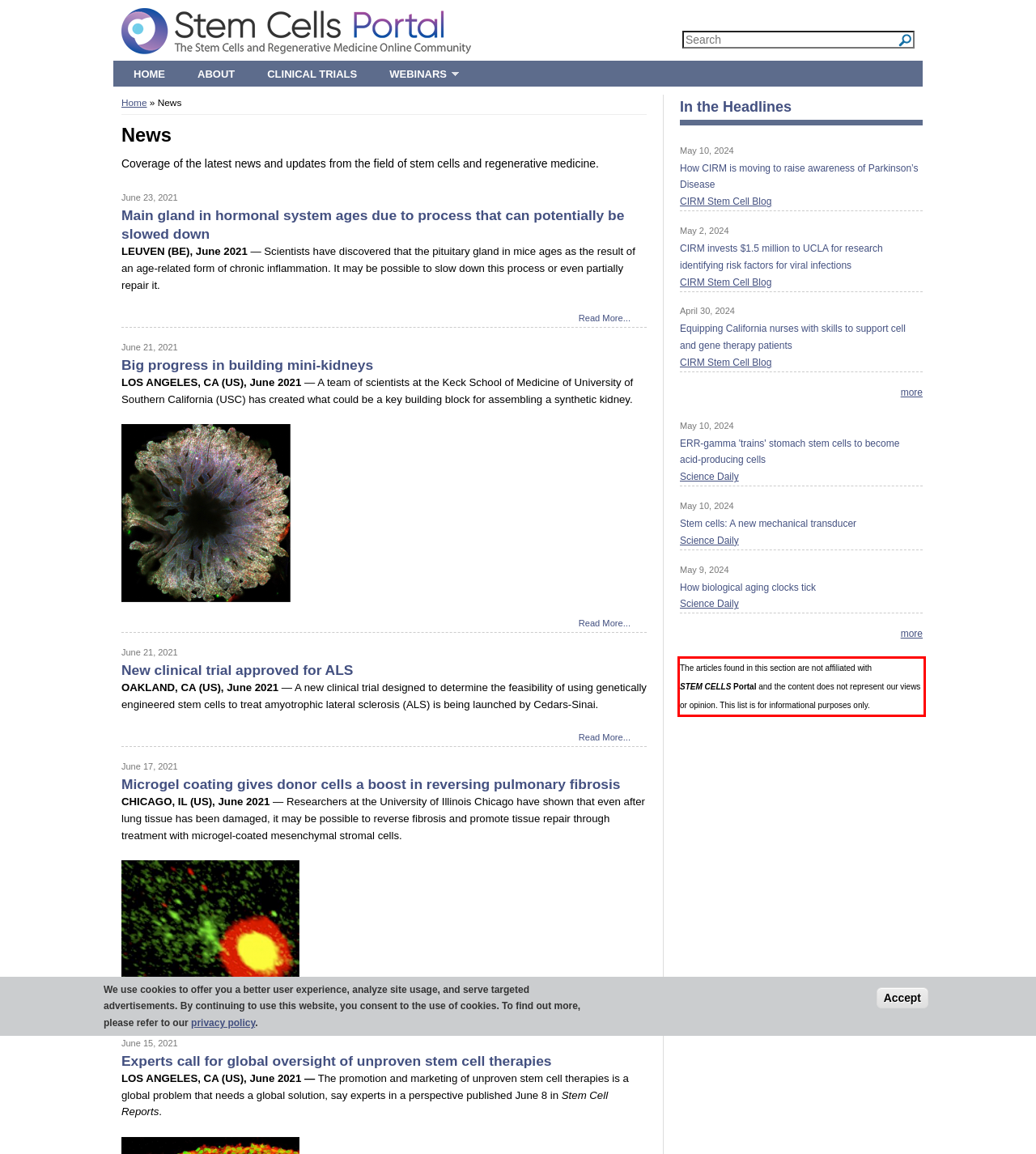You have a webpage screenshot with a red rectangle surrounding a UI element. Extract the text content from within this red bounding box.

The articles found in this section are not affiliated with STEM CELLS Portal and the content does not represent our views or opinion. This list is for informational purposes only.